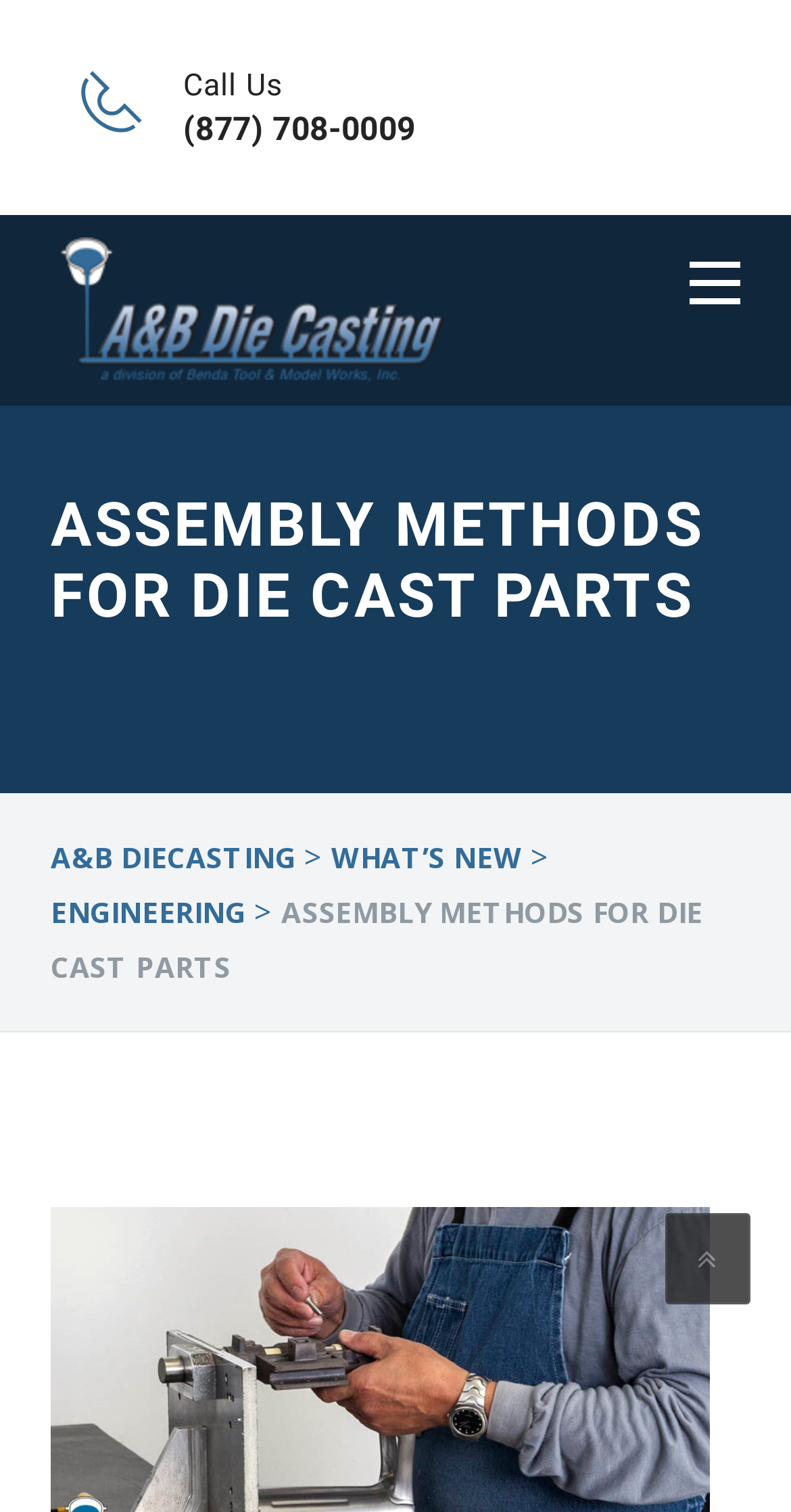What is the company name?
Analyze the screenshot and provide a detailed answer to the question.

I found the company name by looking at the link element with the content 'A&B Diecasting' which is located at the top of the page.